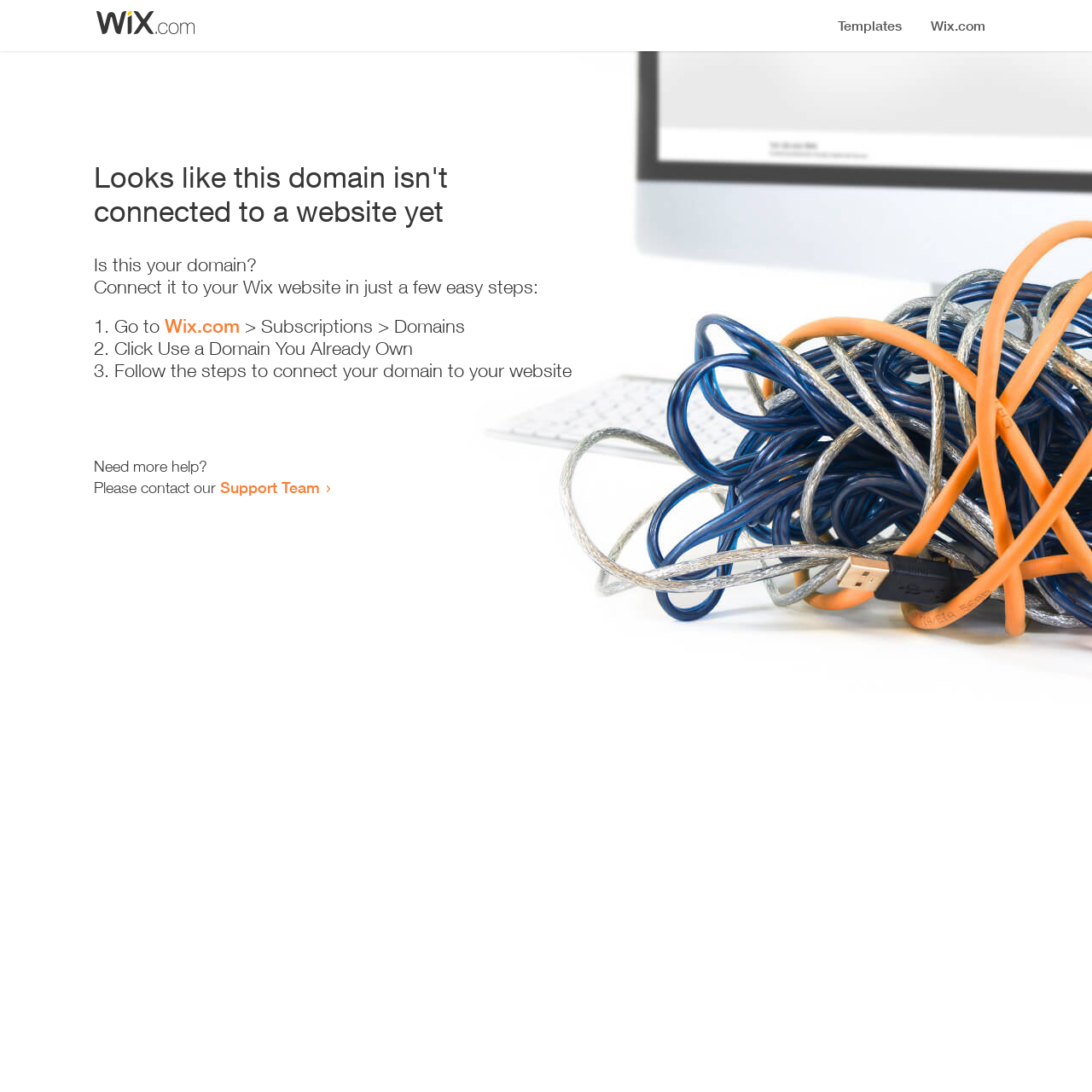Provide a one-word or brief phrase answer to the question:
What is the purpose of the webpage?

Domain connection guide